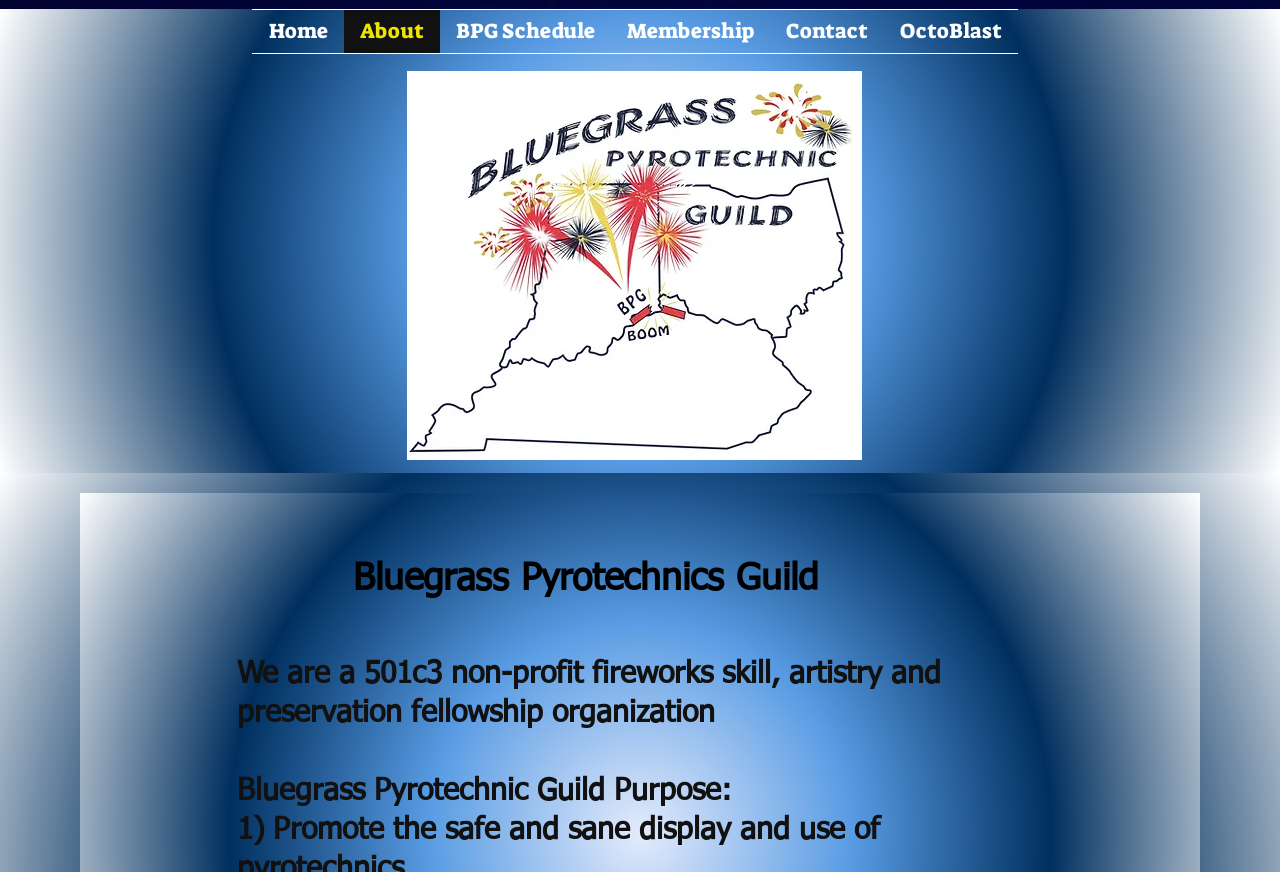From the element description BPG Schedule, predict the bounding box coordinates of the UI element. The coordinates must be specified in the format (top-left x, top-left y, bottom-right x, bottom-right y) and should be within the 0 to 1 range.

[0.344, 0.011, 0.477, 0.061]